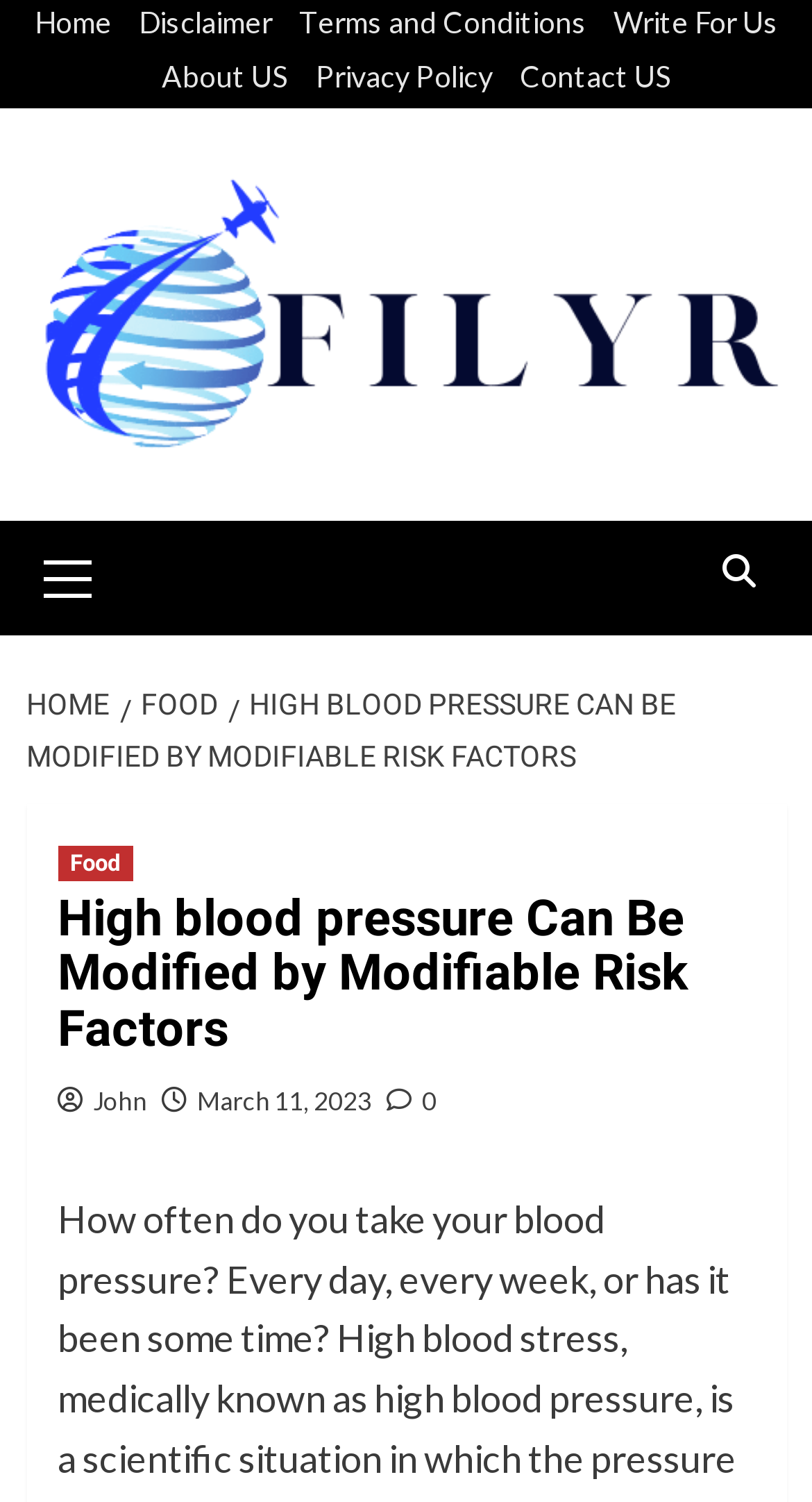Locate the coordinates of the bounding box for the clickable region that fulfills this instruction: "read about high blood pressure".

[0.071, 0.593, 0.929, 0.703]